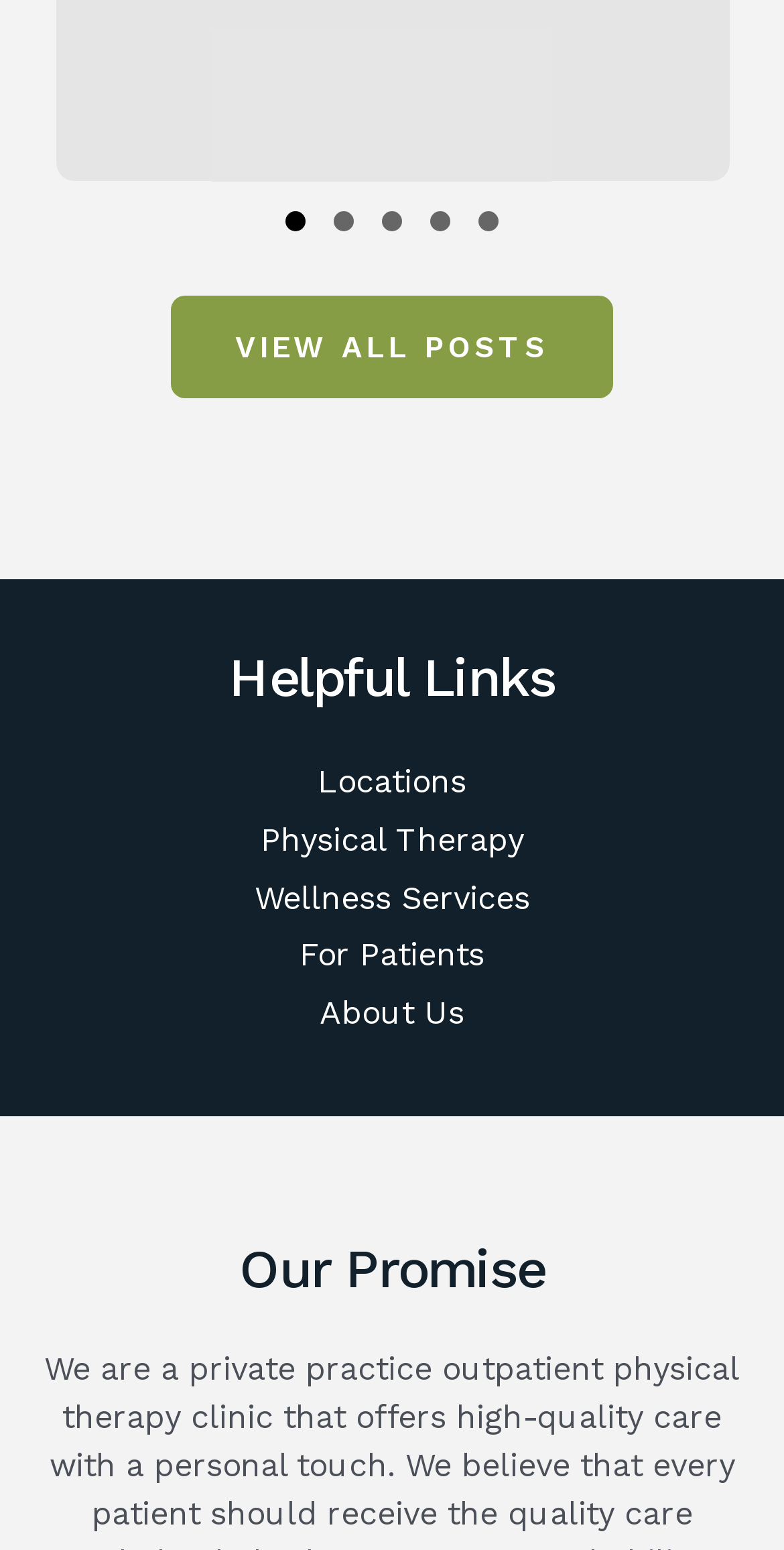Find the bounding box coordinates of the clickable area required to complete the following action: "Visit Our Locations".

[0.291, 0.902, 0.709, 0.958]